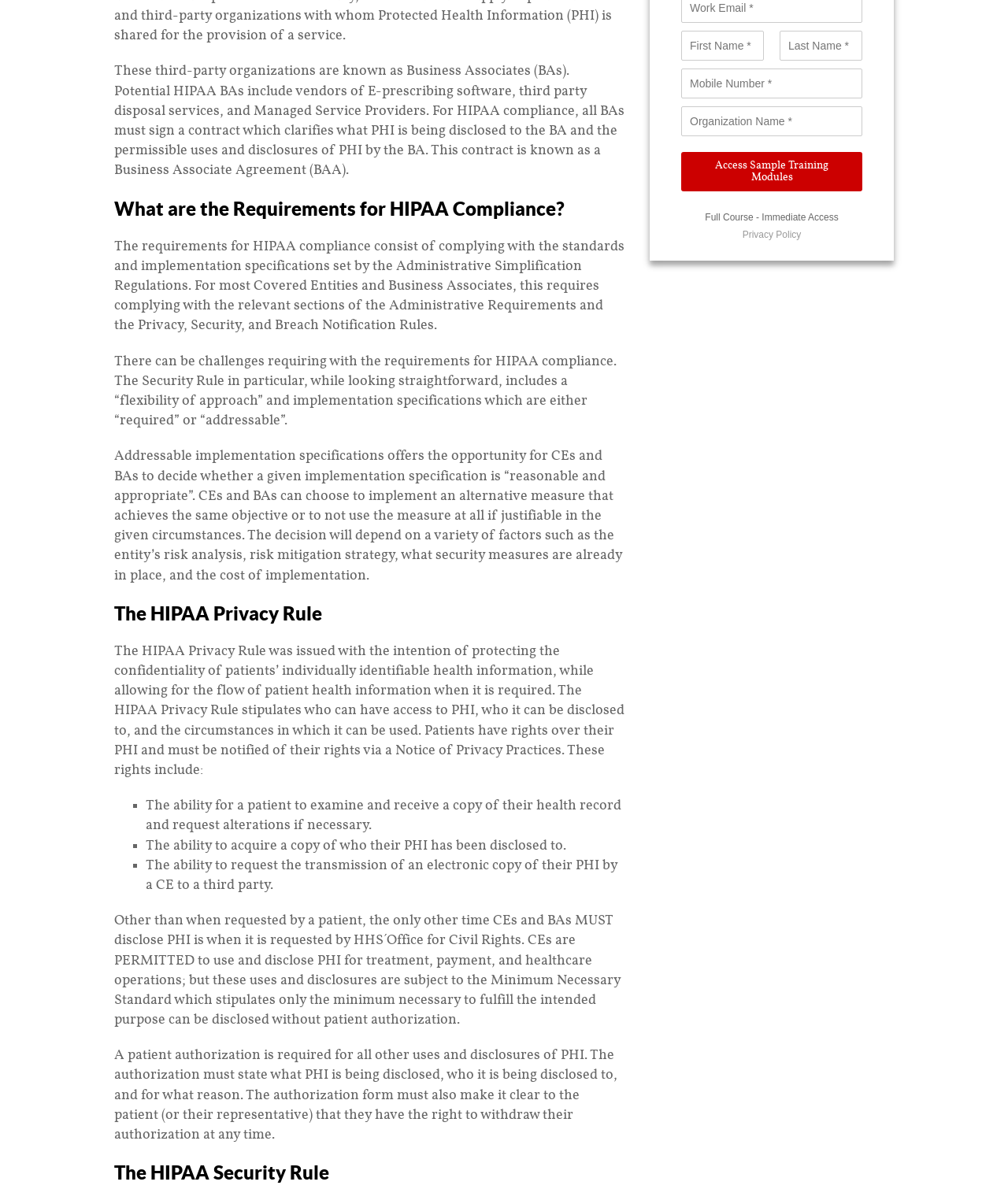Provide the bounding box coordinates for the UI element described in this sentence: "Privacy Policy". The coordinates should be four float values between 0 and 1, i.e., [left, top, right, bottom].

[0.736, 0.193, 0.795, 0.202]